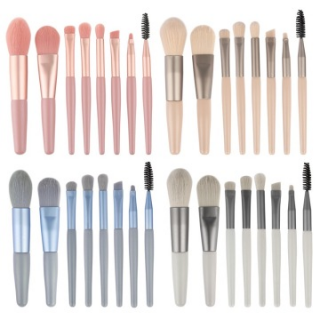How many brushes are in the set?
Please answer the question with as much detail and depth as you can.

The number of brushes in the set can be determined by reading the caption, which mentions that the image showcases a 'Private Label Simple Design 8 Pcs Makeup Brush Set', indicating that there are 8 pieces or brushes in the set.